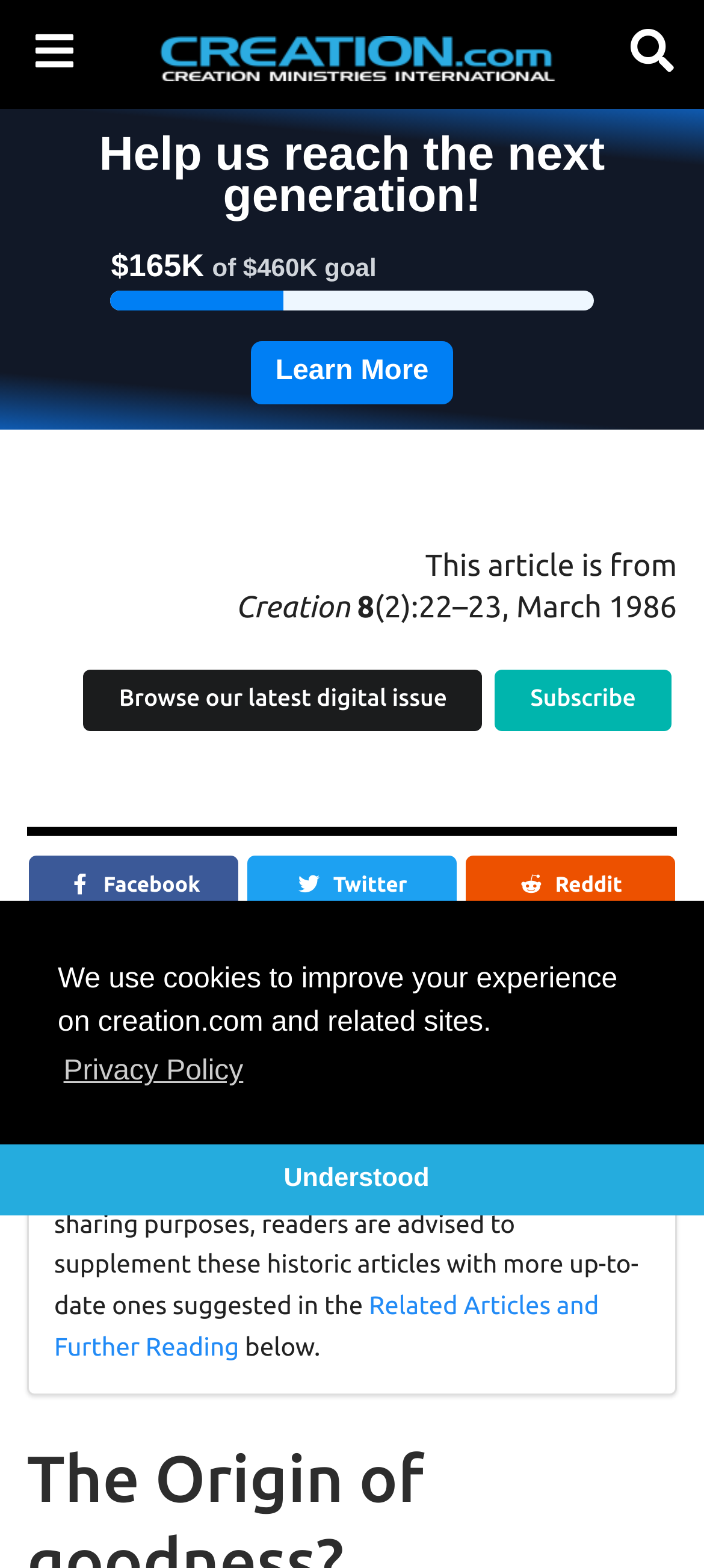How many social media platforms are linked on the webpage?
With the help of the image, please provide a detailed response to the question.

The social media platforms linked on the webpage are Facebook, Twitter, Reddit, LinkedIn, and Email, which can be found at the bottom of the webpage.